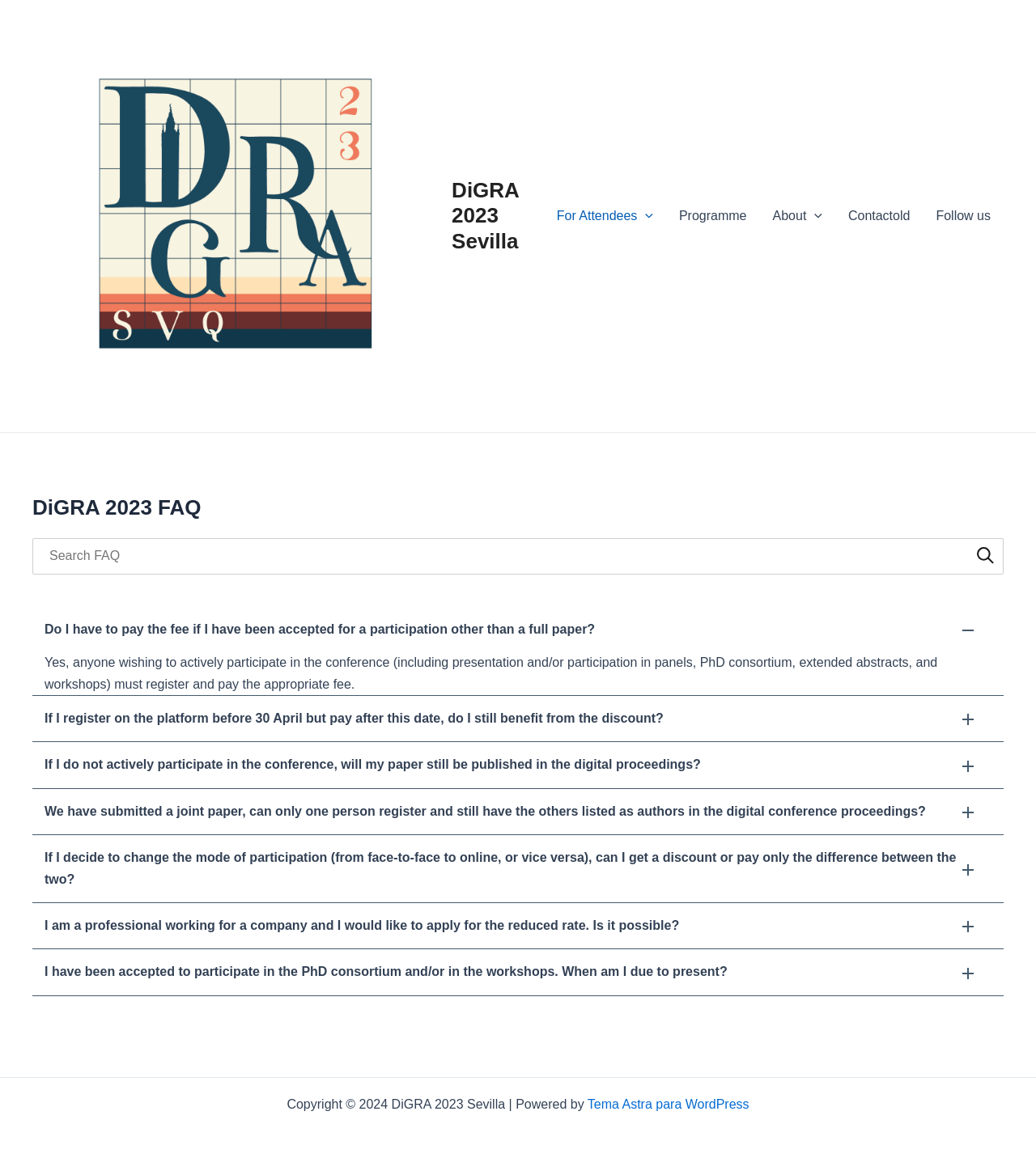What is the purpose of the textbox on the webpage?
Provide a concise answer using a single word or phrase based on the image.

Search FAQ